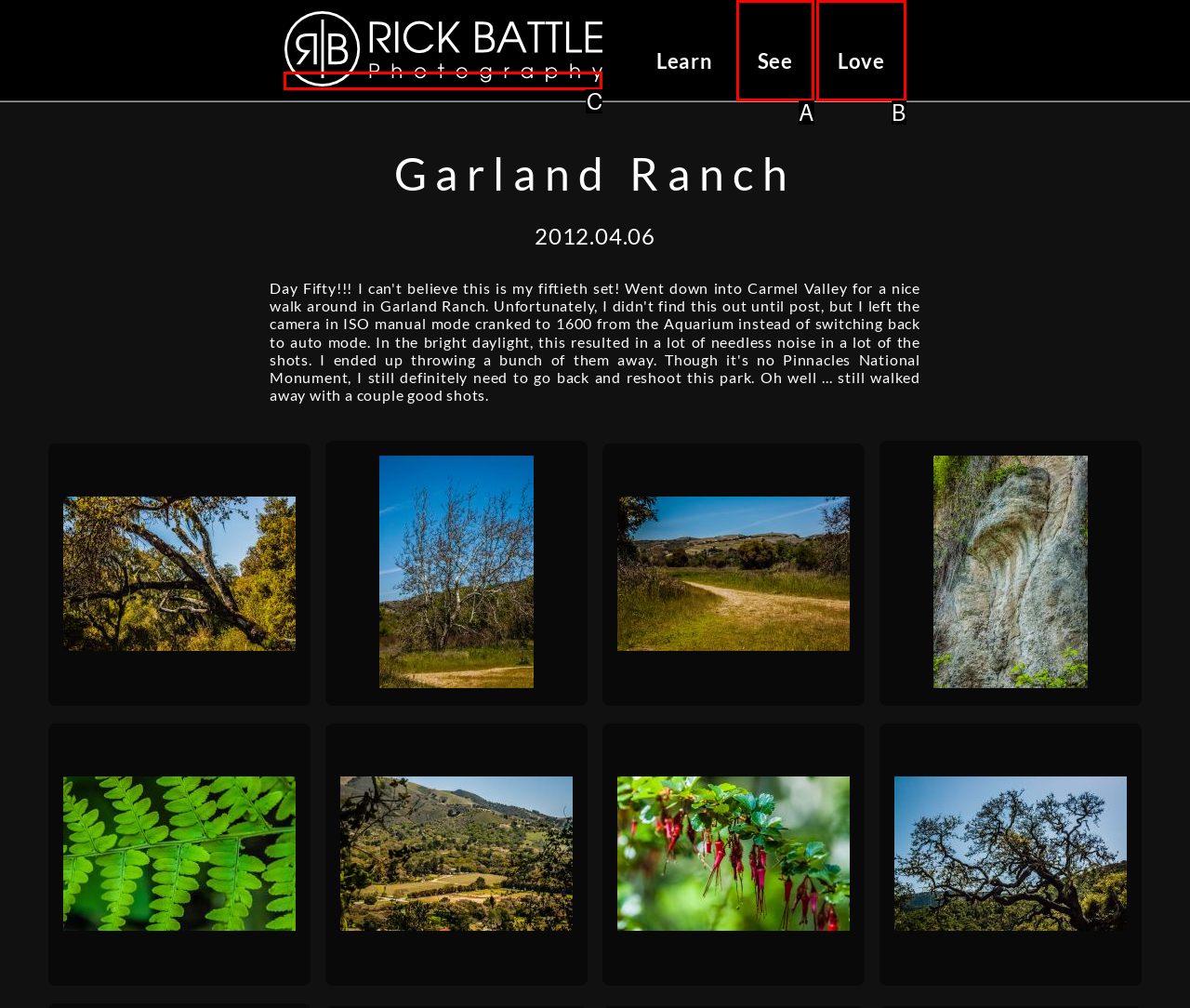Match the following description to the correct HTML element: parent_node: Learn See Love Indicate your choice by providing the letter.

C